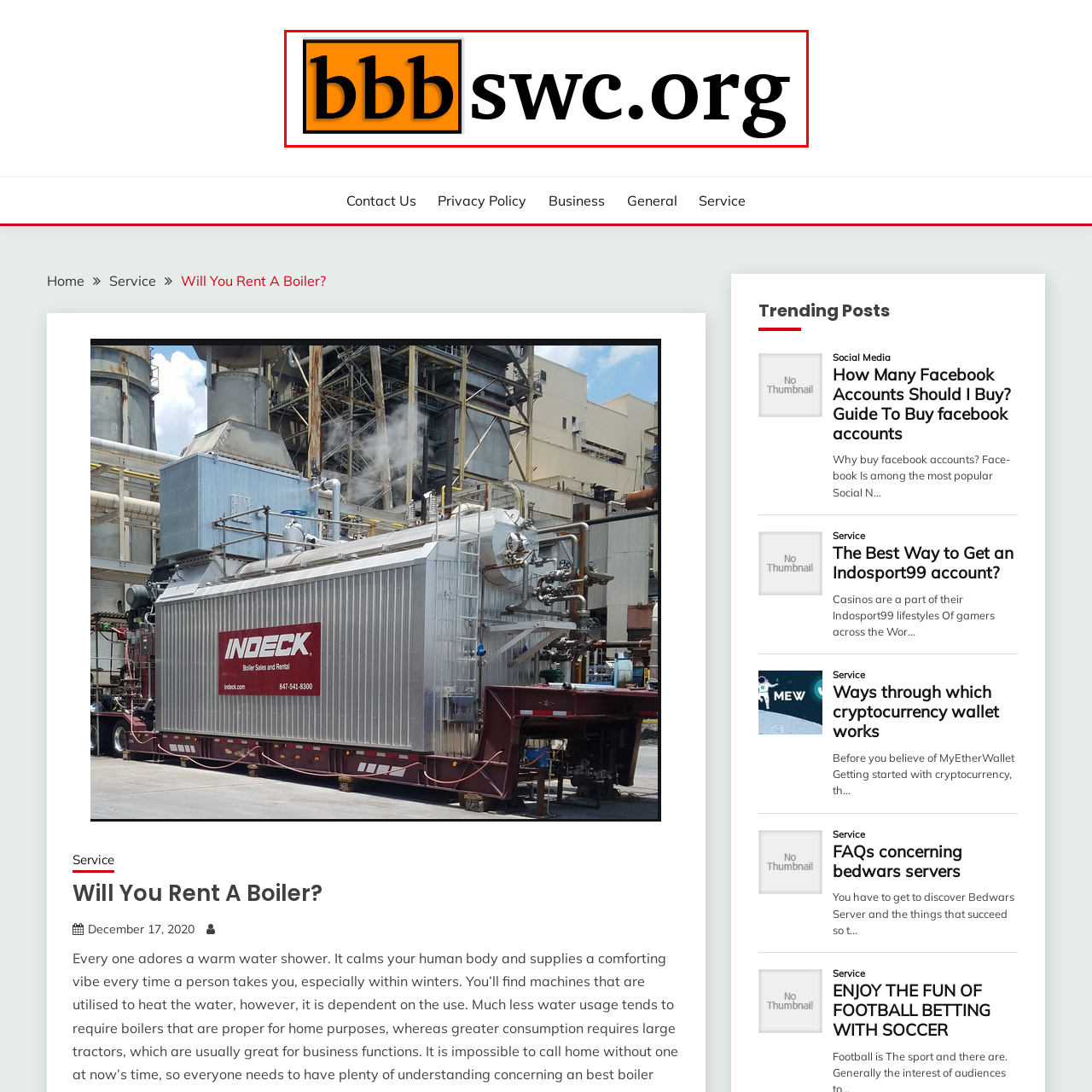Check the area bordered by the red box and provide a single word or phrase as the answer to the question: What font style is used for 'swc.org'?

modern